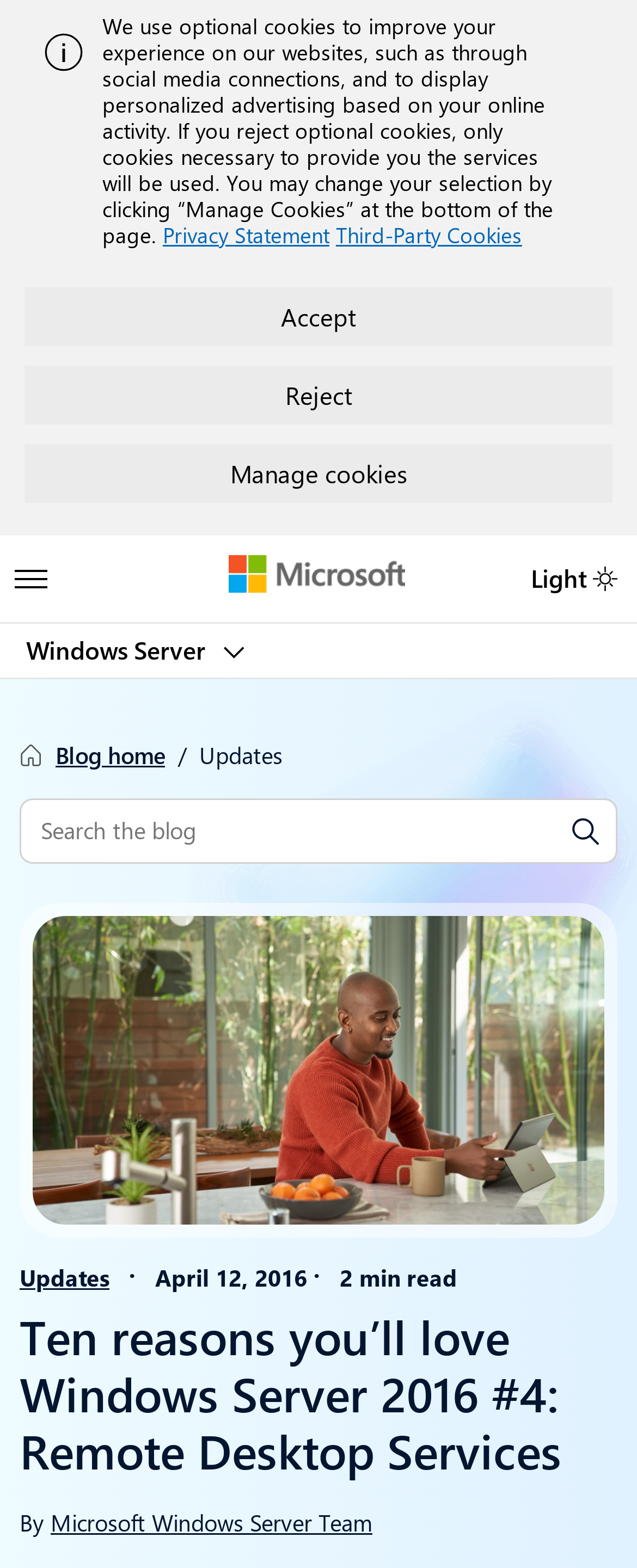Provide a thorough description of the webpage you see.

The webpage is about the "Ten Reasons You'll Love Windows Server 2016" video series, specifically post #4, which focuses on Remote Desktop Services. 

At the top of the page, there is an alert message with an image on the left side. Below the alert, there is a notification about optional cookies, with links to the "Privacy Statement" and "Third-Party Cookies" on the right side. Three buttons, "Accept", "Reject", and "Manage cookies", are placed below the notification.

On the left side, there is a menu with buttons to expand or collapse lists of Microsoft products and services, including Windows Server. A "Switch the site theme to: dark" button is located at the top right corner.

A navigation section is placed below the menu, with a link to the "Blog home" and a "Updates" section. A search bar with a "Search the site" label and a "Submit" button is located next to the navigation section.

The main content of the page starts with a header section, featuring an image of a person sitting at a table in front of a laptop. Below the image, there are links to "Updates" and a timestamp indicating the post was published on April 12, 2016. The post's title, "Ten reasons you’ll love Windows Server 2016 #4: Remote Desktop Services", is displayed in a large font, followed by the author's name, "Microsoft Windows Server Team", and a "2 min read" label.